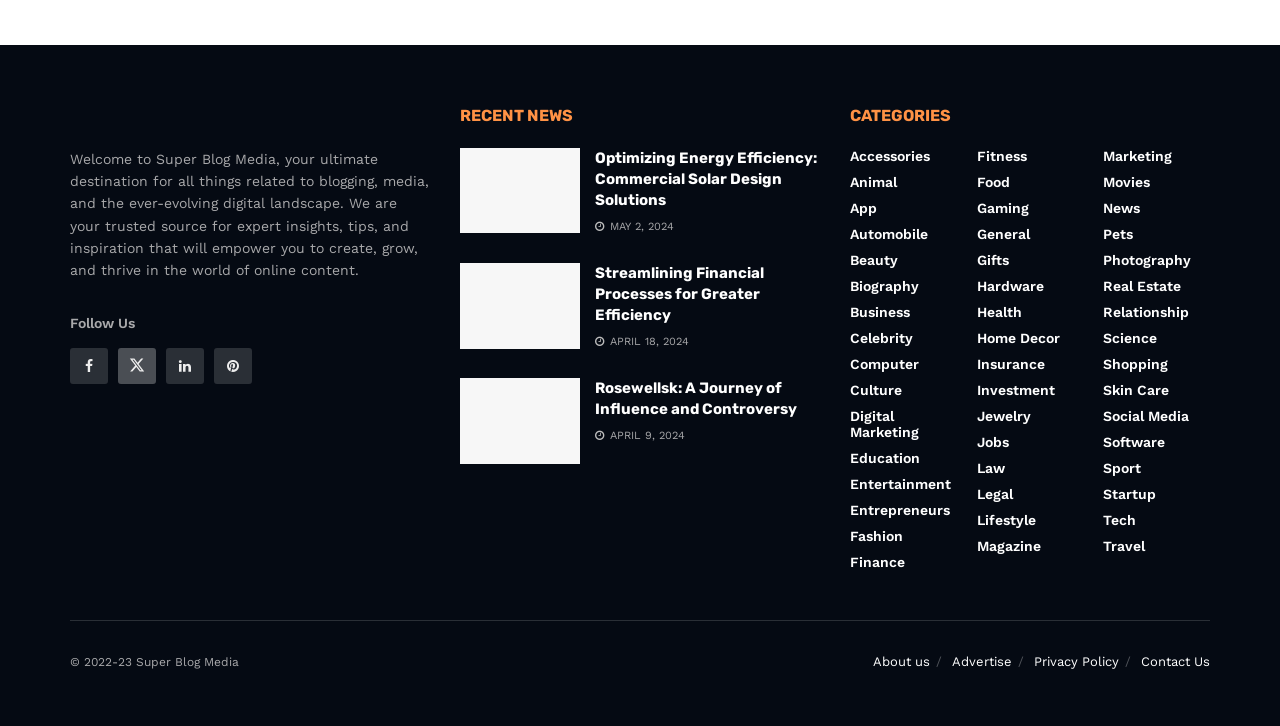Find the bounding box coordinates for the HTML element described in this sentence: "Digital Marketing". Provide the coordinates as four float numbers between 0 and 1, in the format [left, top, right, bottom].

[0.664, 0.561, 0.747, 0.605]